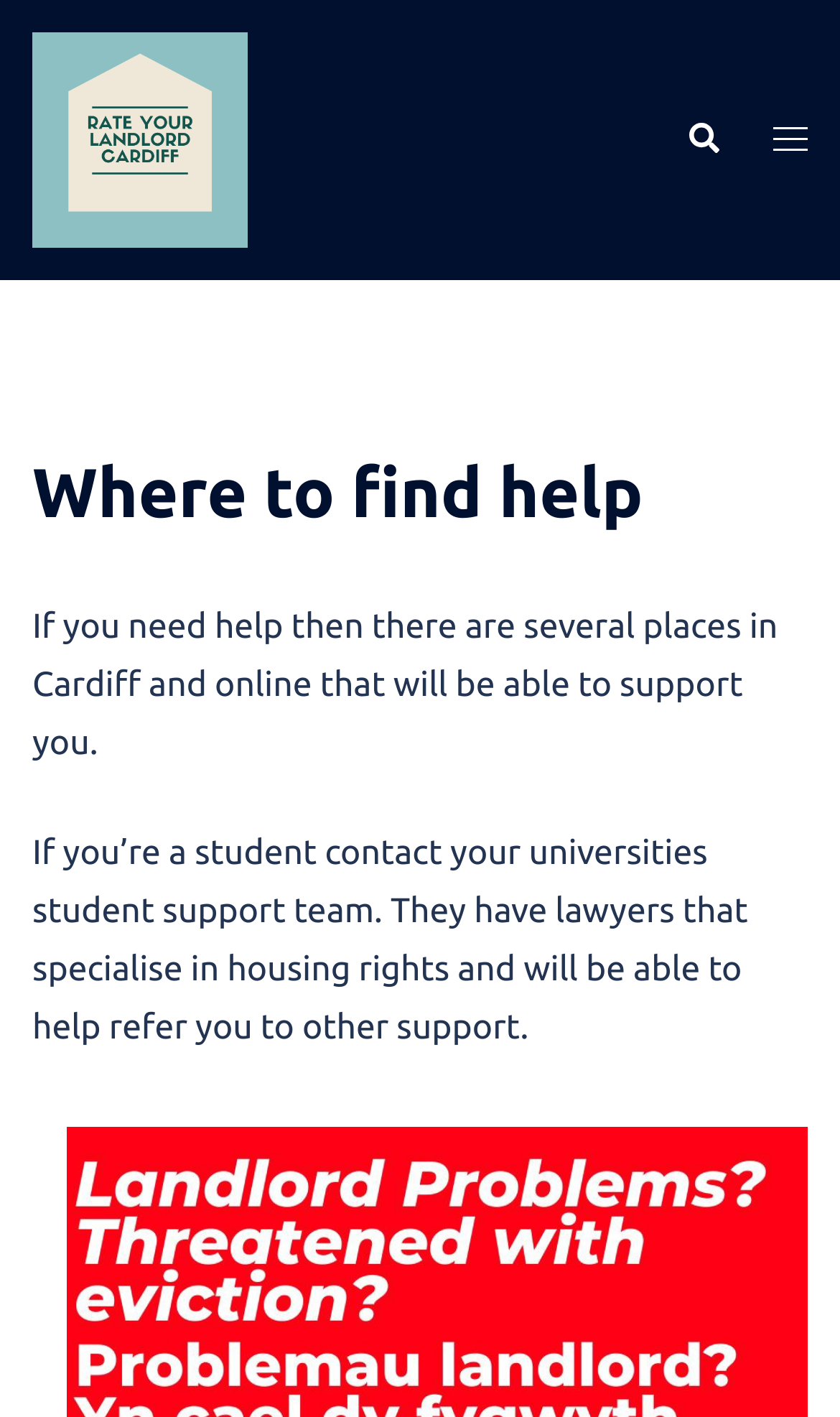Can you extract the primary headline text from the webpage?

Where to find help